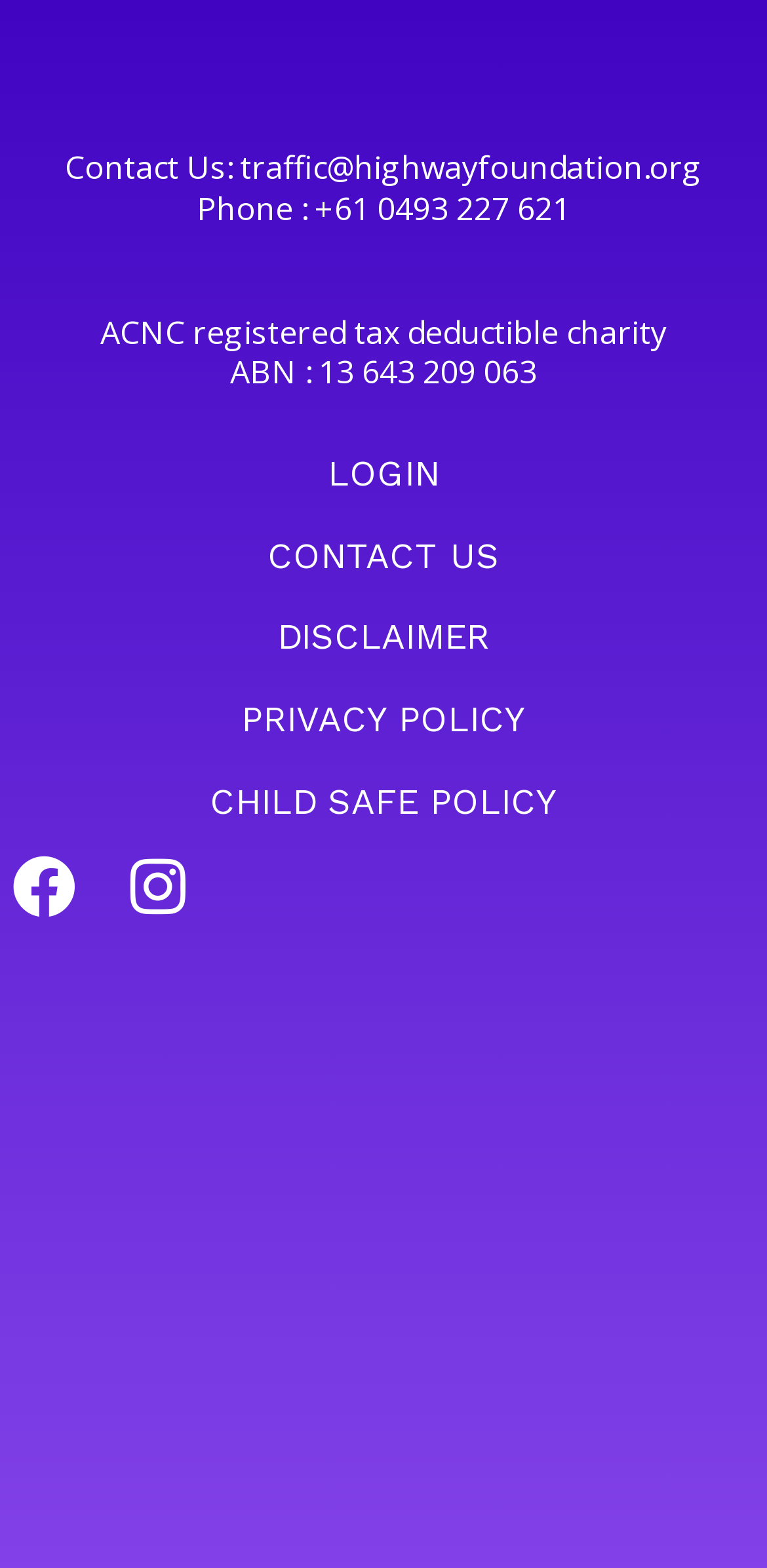Can you specify the bounding box coordinates of the area that needs to be clicked to fulfill the following instruction: "Visit Facebook page"?

[0.0, 0.537, 0.115, 0.593]